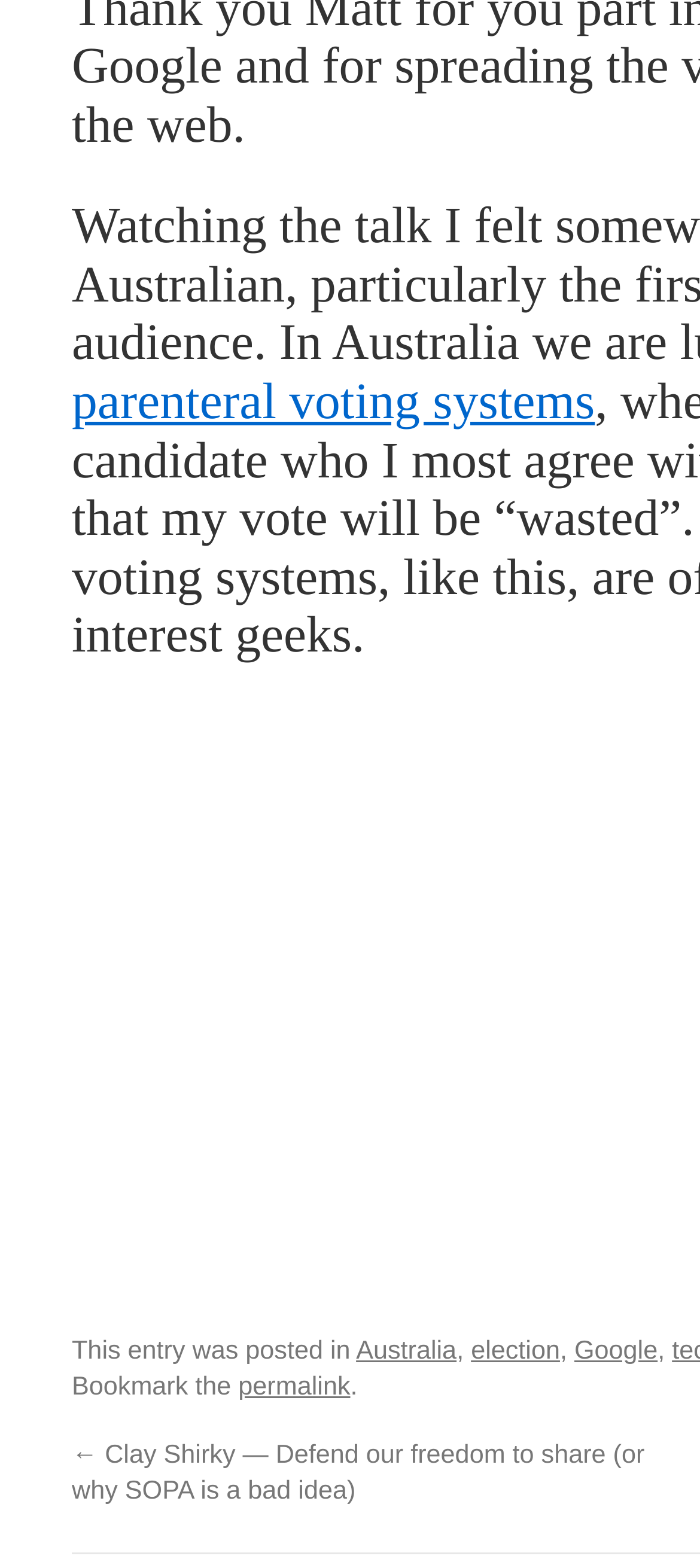Answer the question below with a single word or a brief phrase: 
What is the topic of the blog post?

Parenteral voting systems